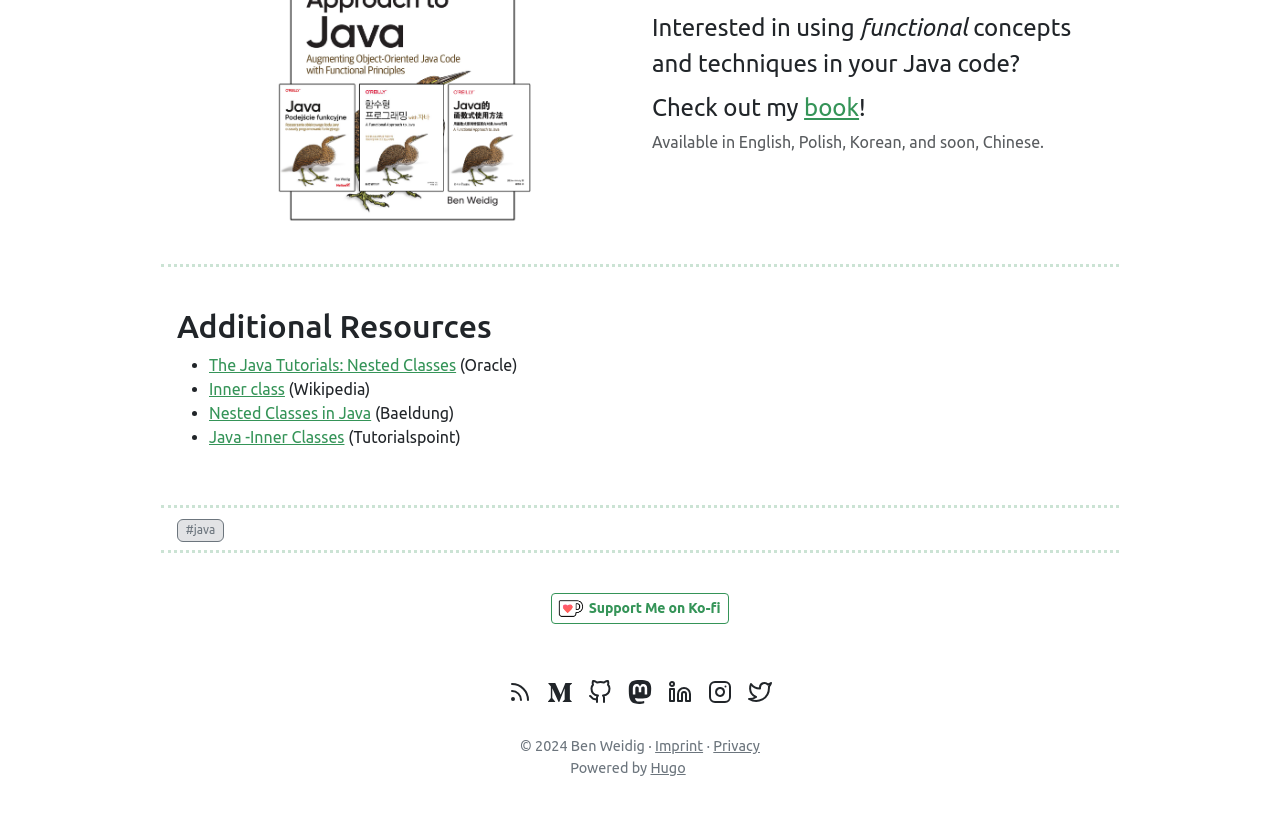Locate the bounding box coordinates of the UI element described by: "The Java Tutorials: Nested Classes". The bounding box coordinates should consist of four float numbers between 0 and 1, i.e., [left, top, right, bottom].

[0.163, 0.43, 0.356, 0.452]